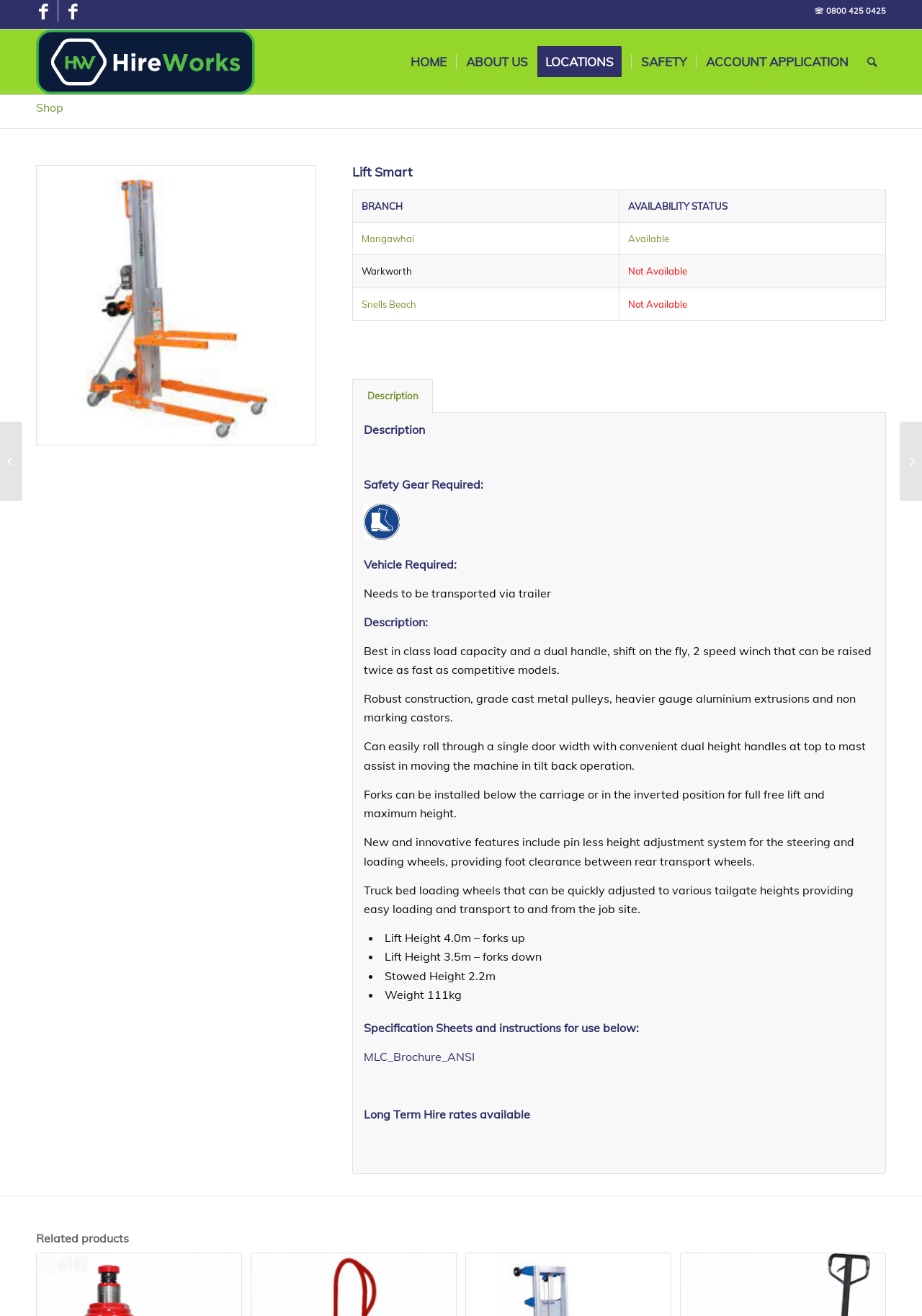Please identify the bounding box coordinates of the element on the webpage that should be clicked to follow this instruction: "Click on SUPPORT". The bounding box coordinates should be given as four float numbers between 0 and 1, formatted as [left, top, right, bottom].

None